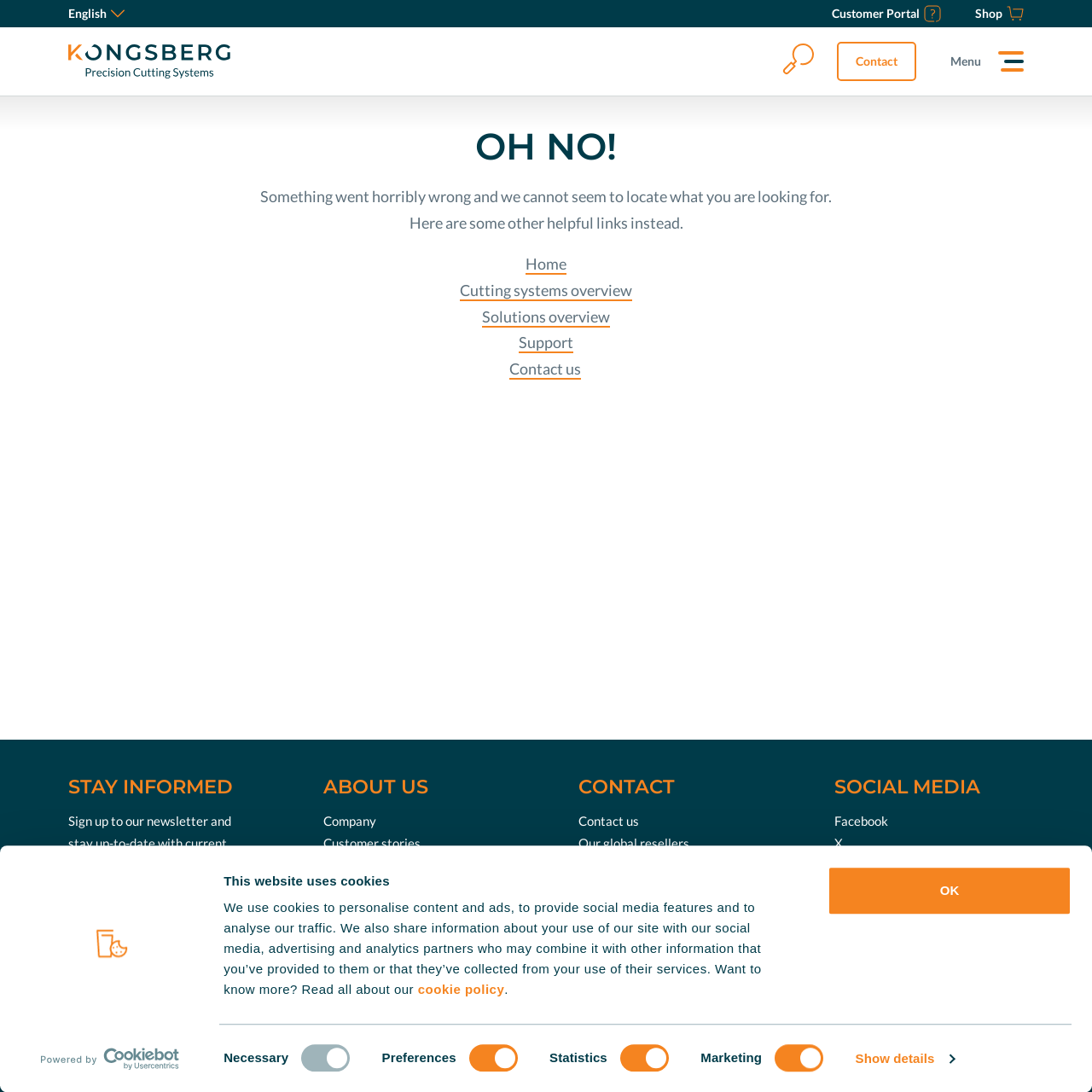Elaborate on the different components and information displayed on the webpage.

This webpage appears to be a website for Kongsberg Precision Cutting Systems, a company that provides cutting systems and solutions. 

At the top of the page, there is a navigation menu with links to the customer portal, shop, and other sections of the website. Below this, there is a prominent dialog box that informs users about the website's use of cookies and provides options for consent. The dialog box contains a logo, a heading, and a paragraph of text explaining the website's cookie policy. There are also checkboxes for selecting preferences, statistics, and marketing, as well as a button to show details and an OK button to close the dialog box.

Below the dialog box, there is a main content area with a heading that reads "OH NO!" and a paragraph of text explaining that something has gone wrong and the user's requested page cannot be found. The page offers some helpful links instead, including links to the home page, cutting systems overview, solutions overview, support, and contact us.

At the bottom of the page, there is a footer section with several columns of links and information. The first column contains a heading "STAY INFORMED" and a section for signing up to the company's newsletter. The second column has a heading "ABOUT US" and links to pages about the company, customer stories, news, events, careers, and the company blog. The third column has a heading "CONTACT" and links to contact the company, find global resellers, contact sales, contact support, and visit the customer experience centers. The fourth column has a heading "SOCIAL MEDIA" and links to the company's social media profiles on Facebook, X, LinkedIn, YouTube, and Instagram.

Finally, there is a disclaimer section at the very bottom of the page with copyright information, a link to the homepage, and links to the company's cookie policy, privacy policy, and terms of use.